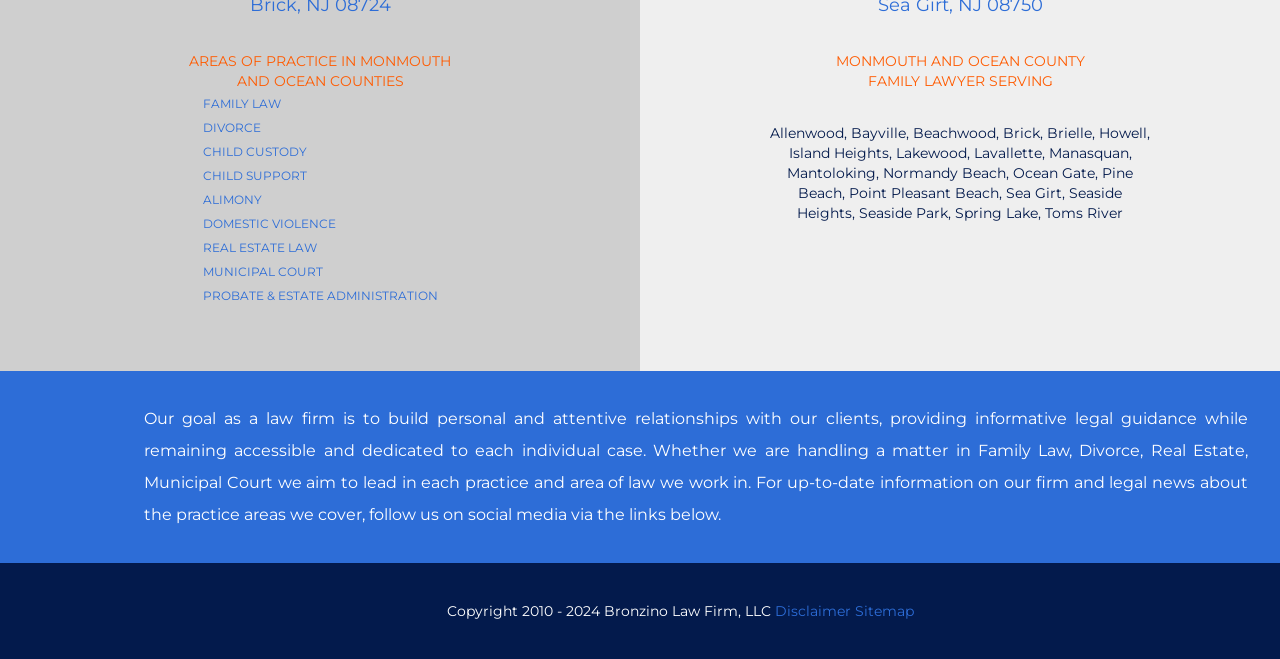What social media platforms can you follow the law firm on?
Use the image to answer the question with a single word or phrase.

Facebook, Twitter, LinkedIn